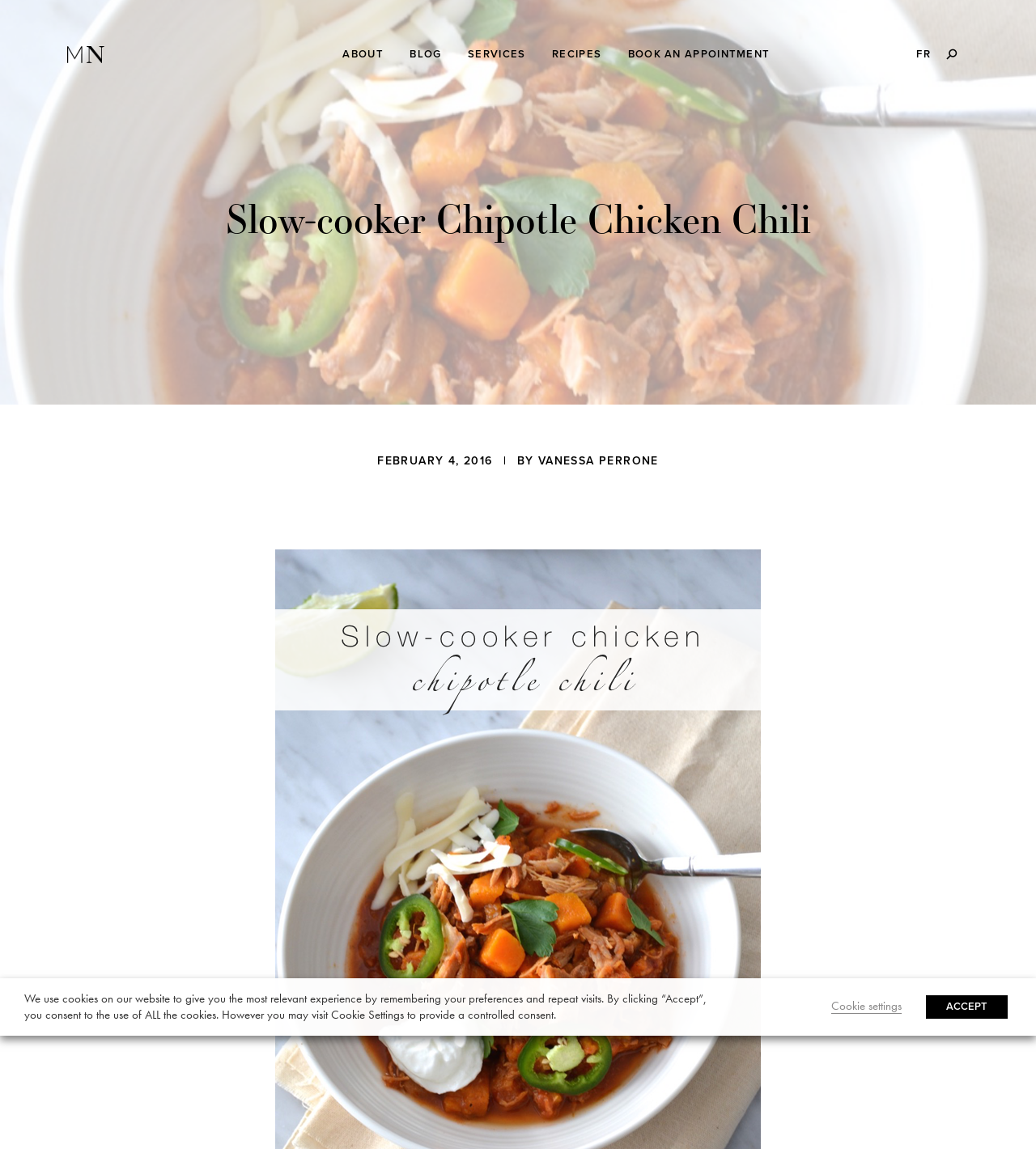Provide the bounding box coordinates of the UI element that matches the description: "Book an appointment".

[0.593, 0.025, 0.756, 0.07]